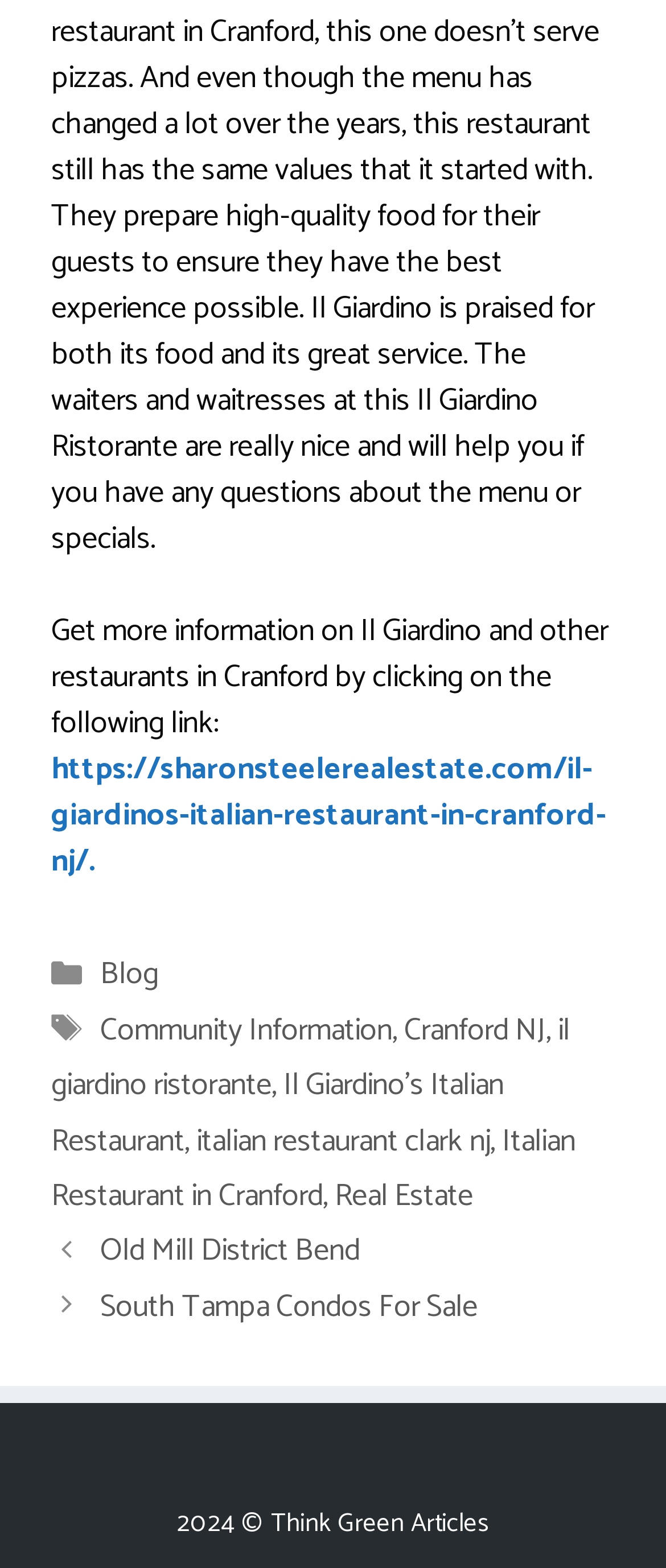What is the name of the Italian restaurant mentioned?
Could you answer the question with a detailed and thorough explanation?

The name of the Italian restaurant mentioned is Il Giardino, which can be found in the StaticText element with ID 112 and also in the link element with ID 127.